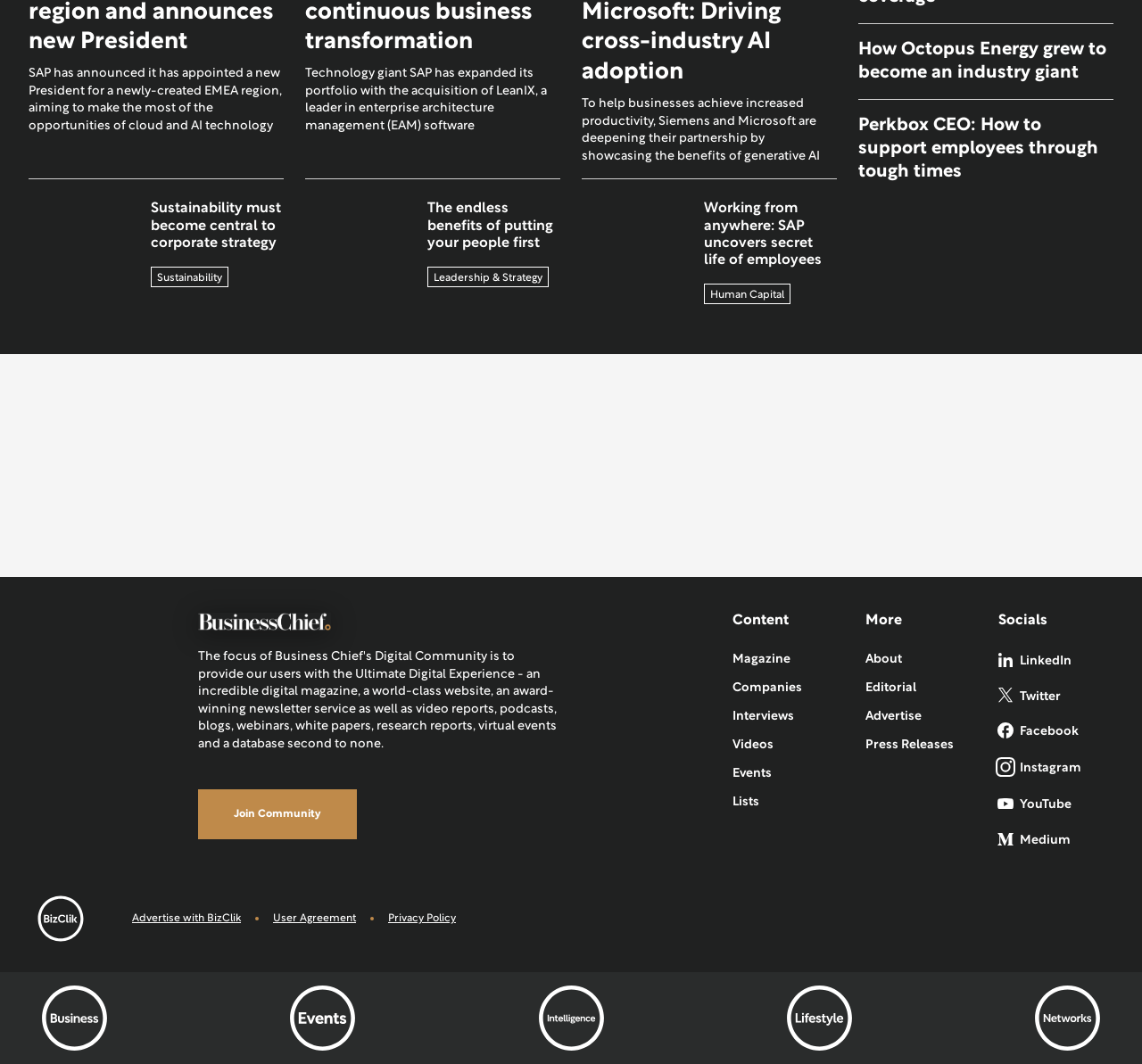Answer the following inquiry with a single word or phrase:
What is the topic of the first article?

SAP